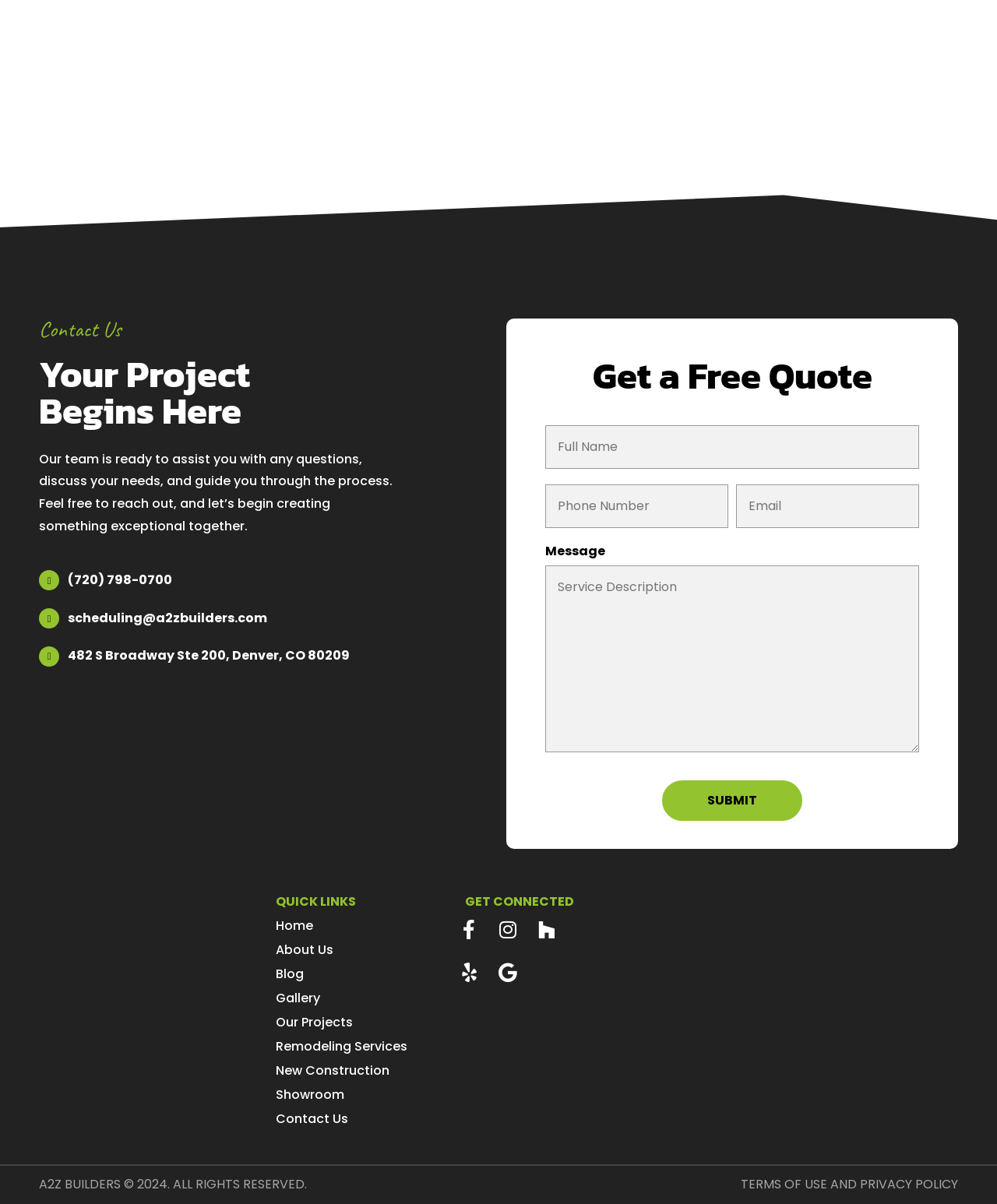Please answer the following question using a single word or phrase: What social media platforms does the company have a presence on?

Facebook, Instagram, Houzz, Yelp, Google